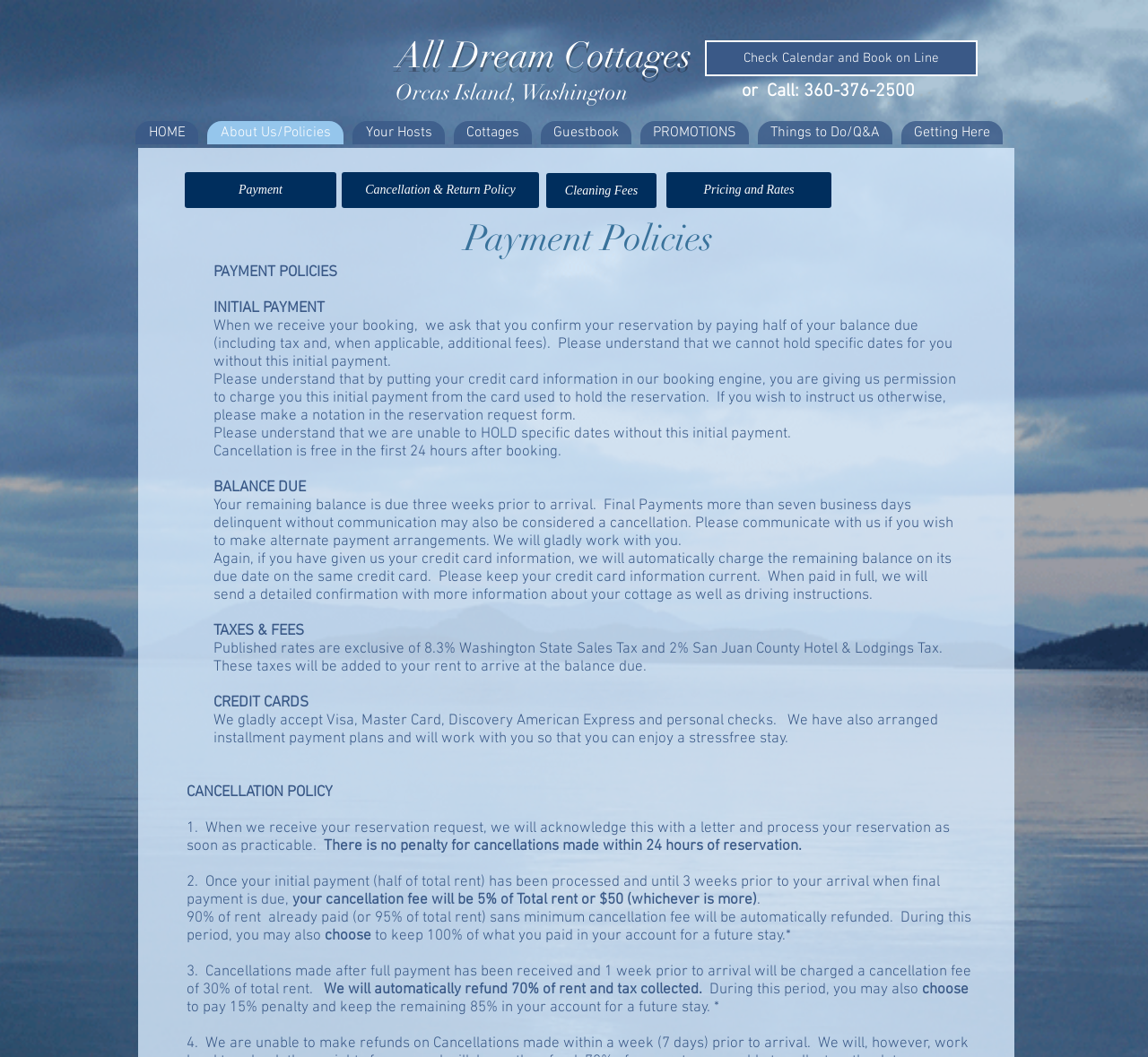Locate the bounding box coordinates of the clickable element to fulfill the following instruction: "Check Calendar and Book on Line". Provide the coordinates as four float numbers between 0 and 1 in the format [left, top, right, bottom].

[0.614, 0.038, 0.852, 0.072]